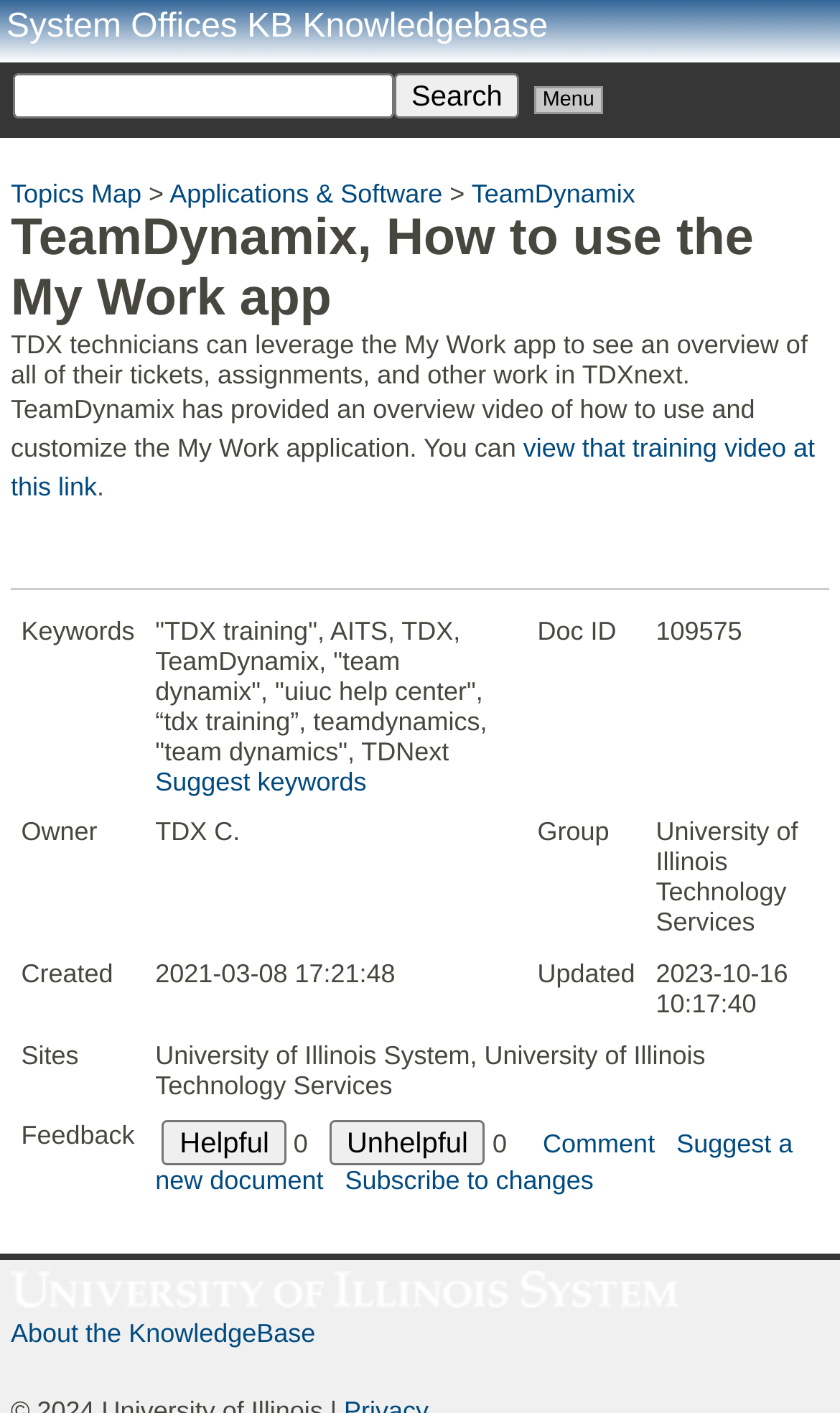What is the purpose of the 'Suggest keywords' link?
Please provide a single word or phrase answer based on the image.

To suggest new keywords